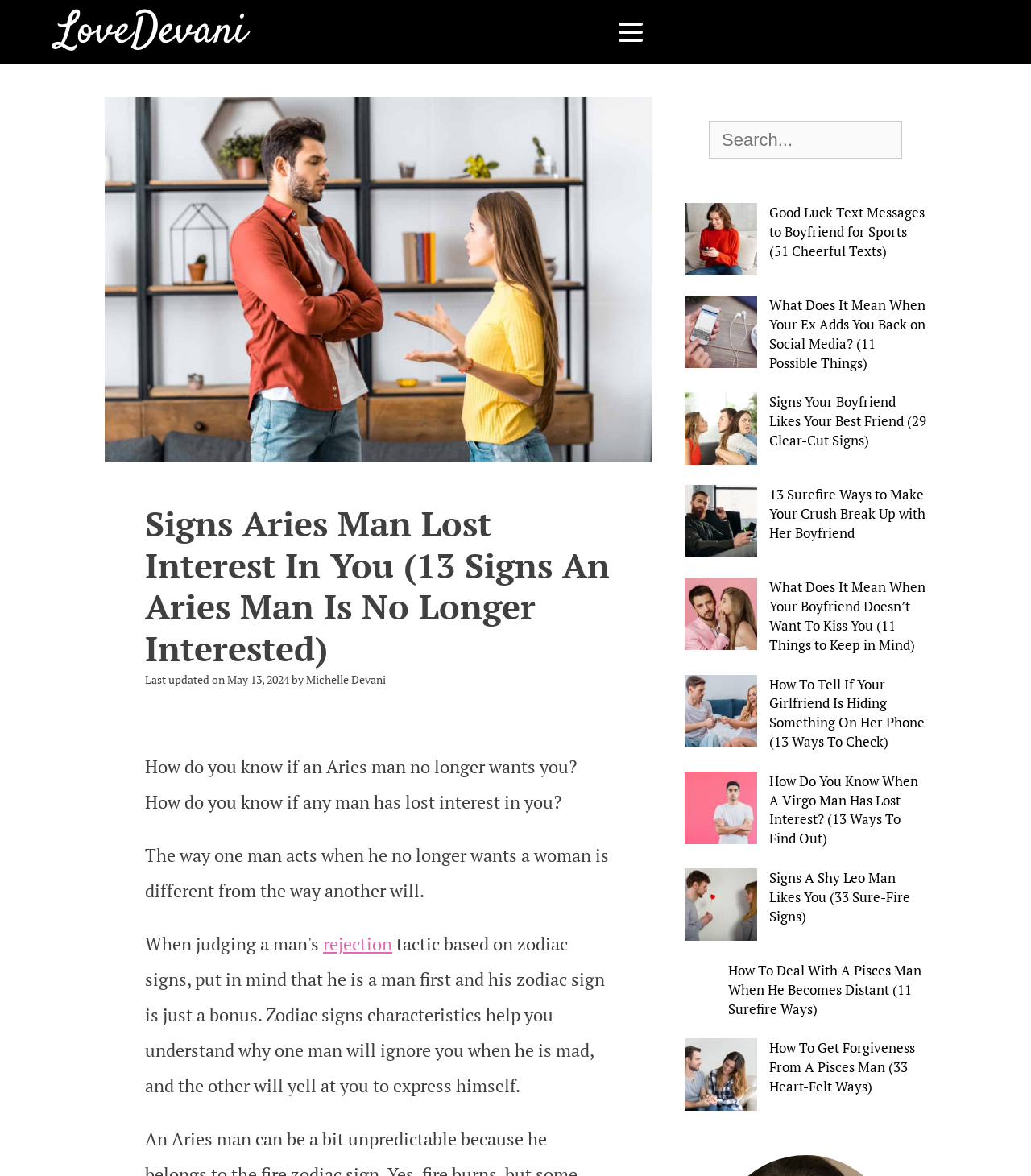Give the bounding box coordinates for the element described by: "name="s" placeholder="Search..."".

[0.688, 0.103, 0.875, 0.135]